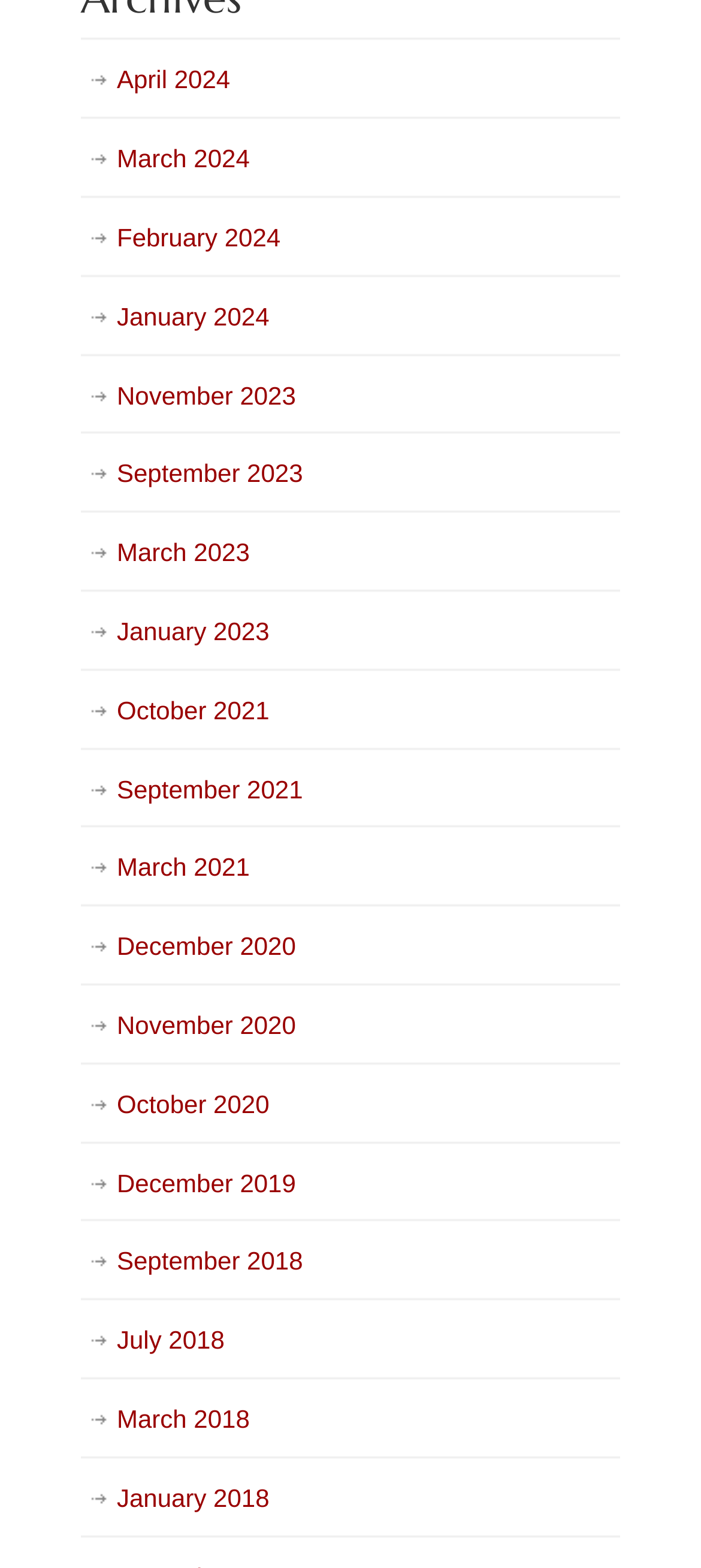Please specify the bounding box coordinates of the clickable region necessary for completing the following instruction: "Go to top of page". The coordinates must consist of four float numbers between 0 and 1, i.e., [left, top, right, bottom].

None